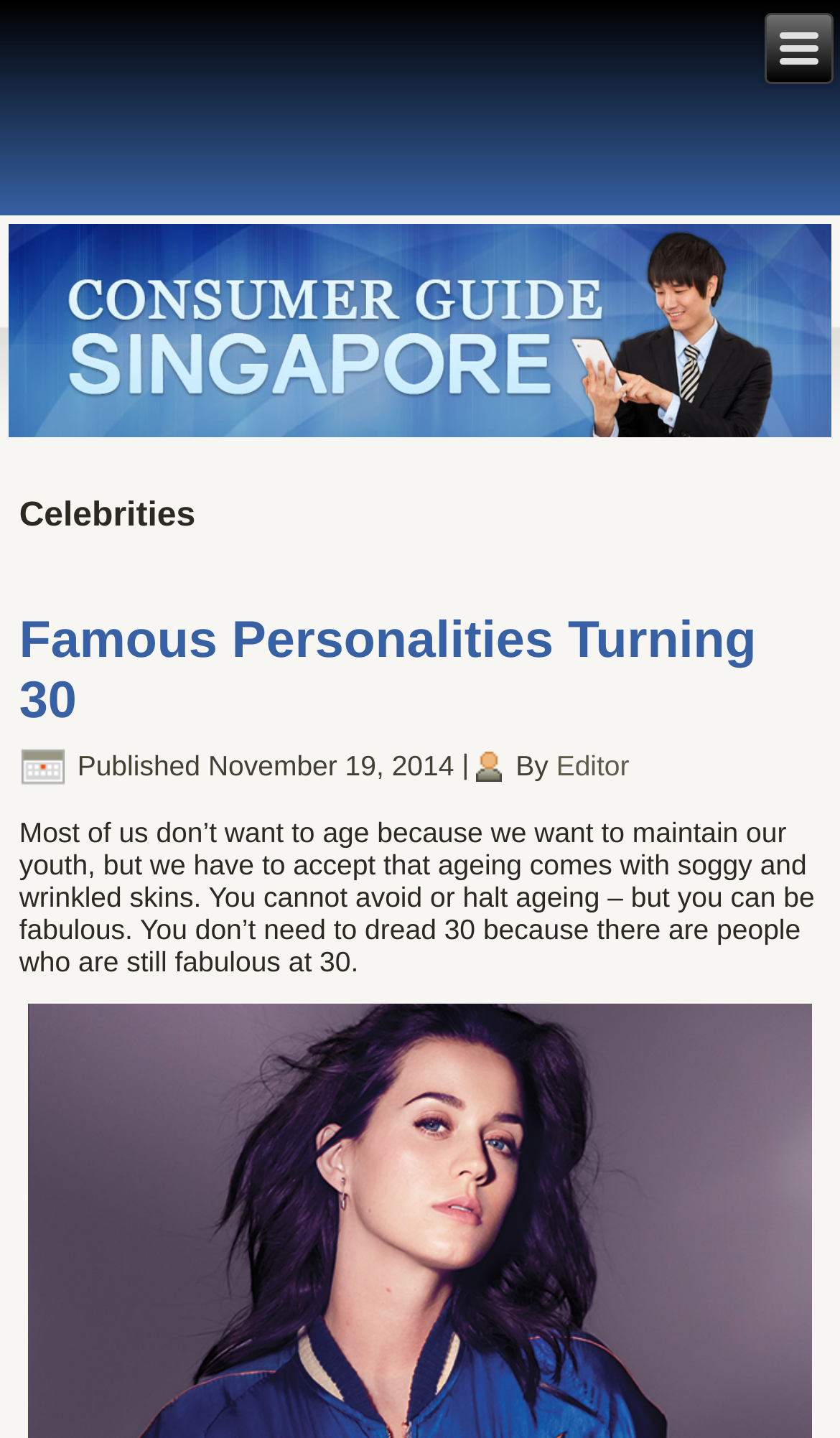Generate the text content of the main headline of the webpage.

Famous Personalities Turning 30